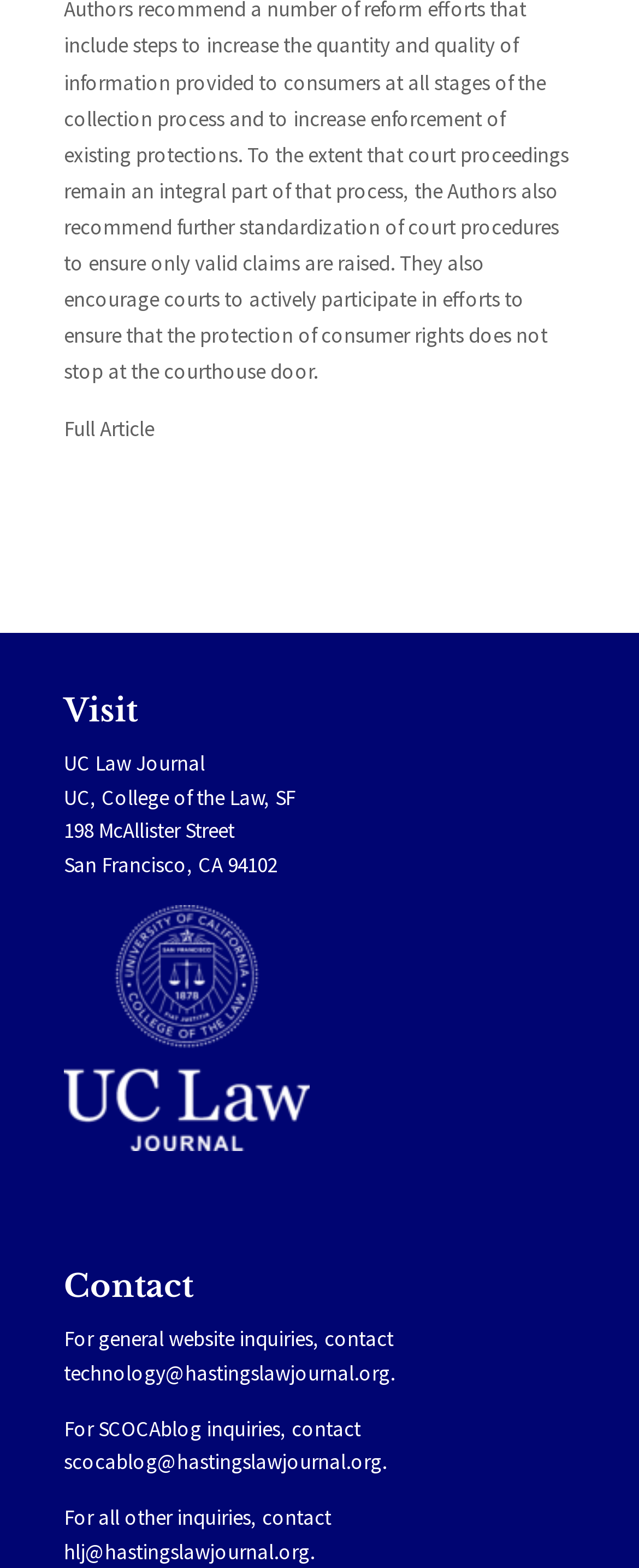Answer succinctly with a single word or phrase:
What is the email address for general website inquiries?

technology@hastingslawjournal.org